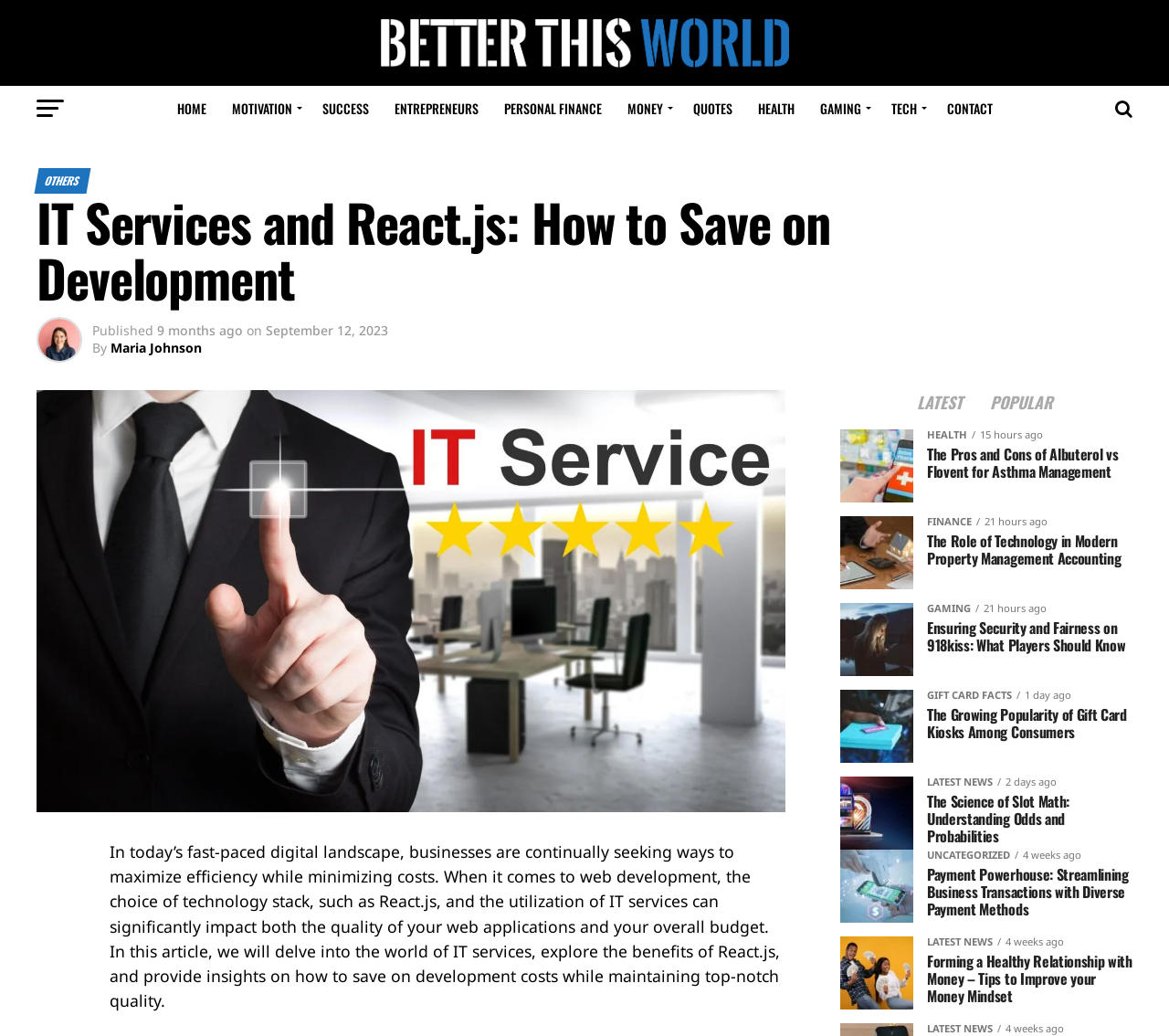Identify and provide the text of the main header on the webpage.

IT Services and React.js: How to Save on Development